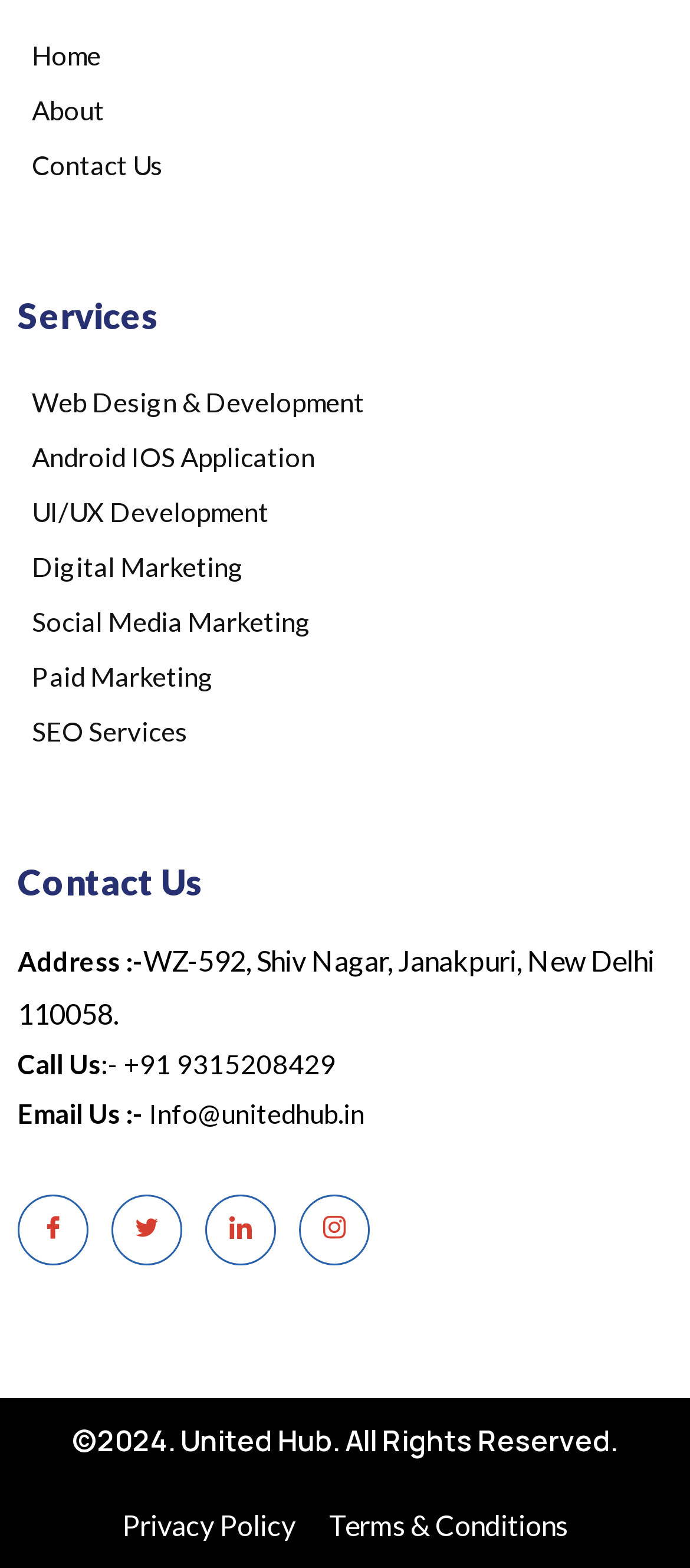What is the email address to contact?
Please look at the screenshot and answer using one word or phrase.

Info@unitedhub.in